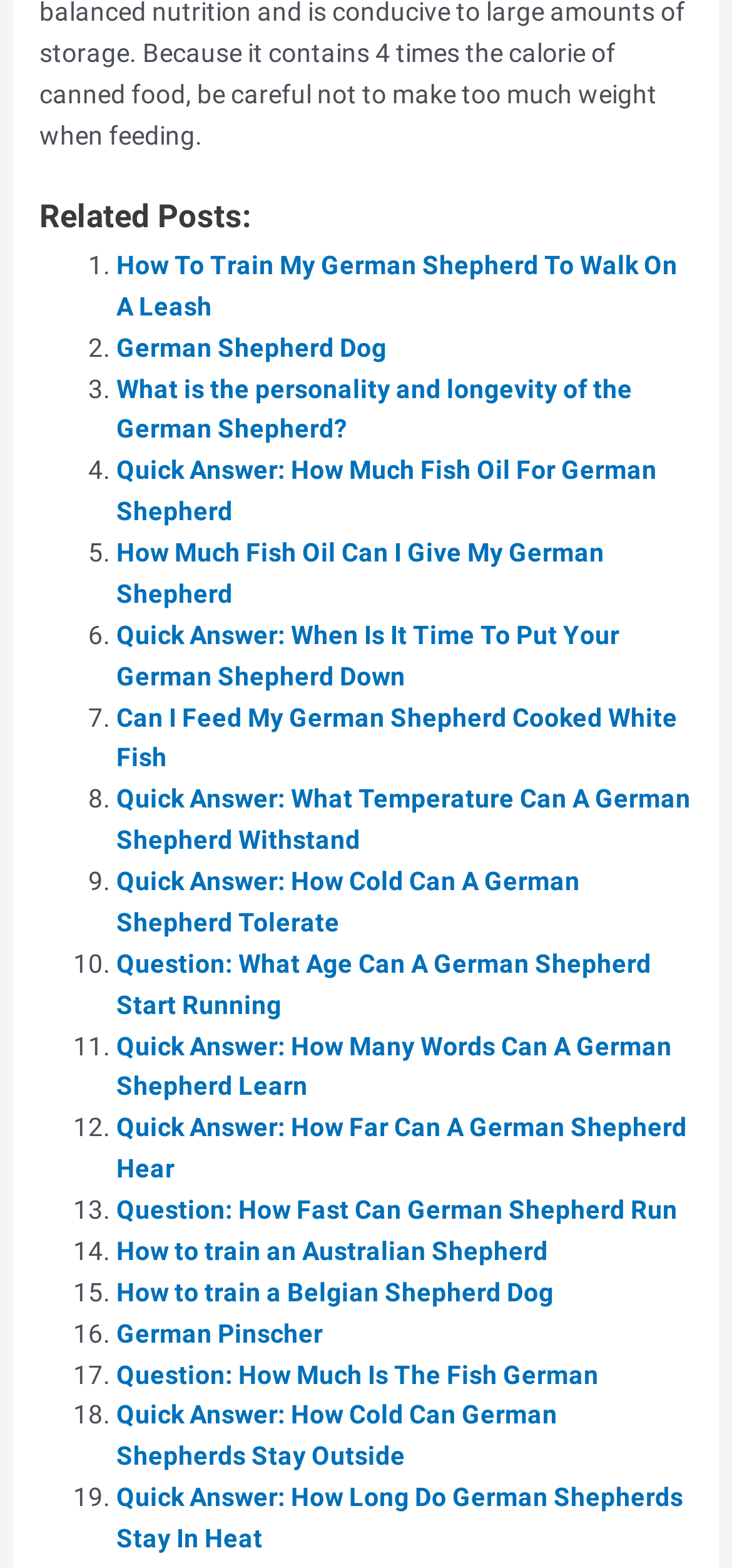Determine the bounding box coordinates for the clickable element required to fulfill the instruction: "Explore 'German Pinscher'". Provide the coordinates as four float numbers between 0 and 1, i.e., [left, top, right, bottom].

[0.159, 0.84, 0.441, 0.859]